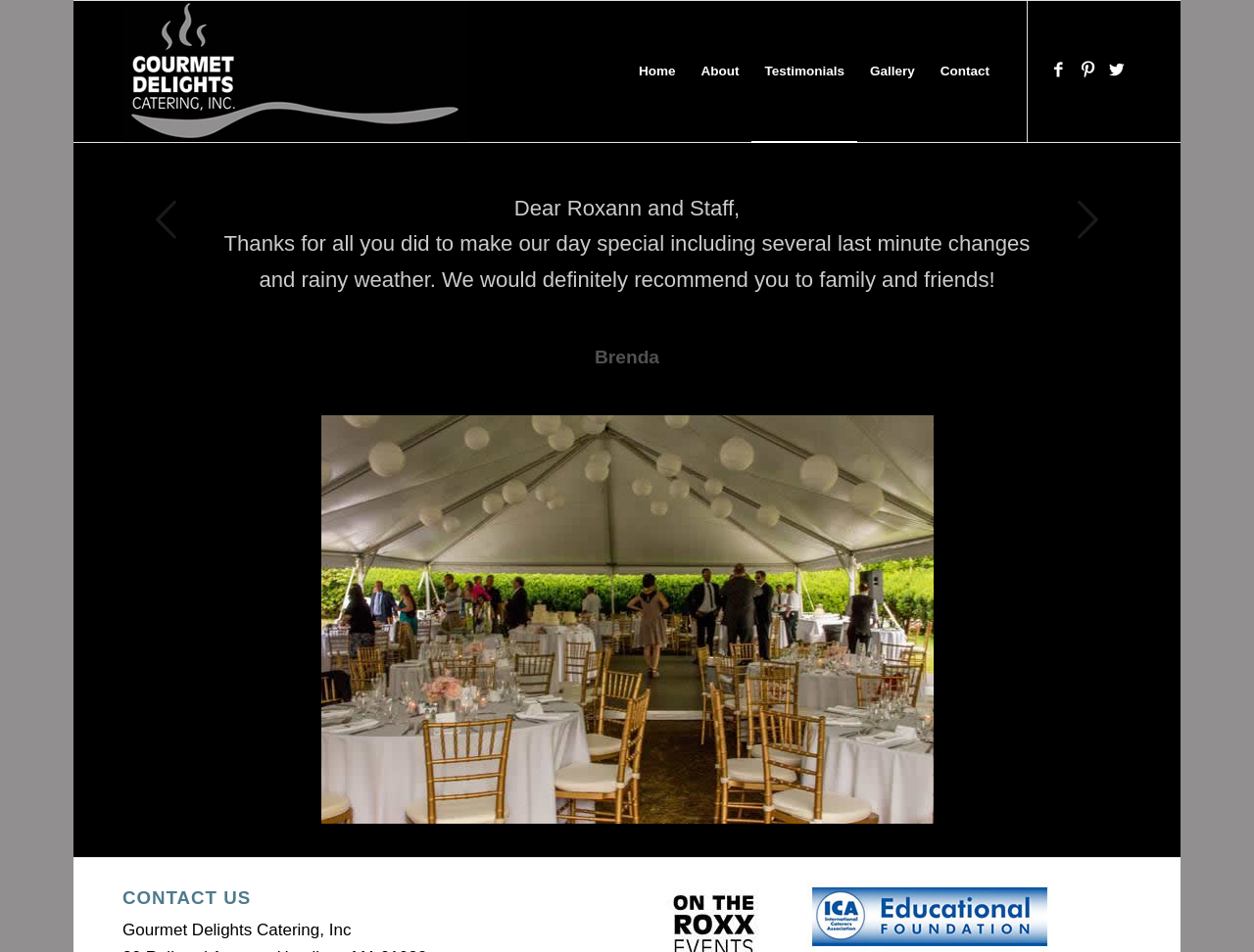Answer the following query with a single word or phrase:
What is the name of the catering company?

Gourmet Delights Catering